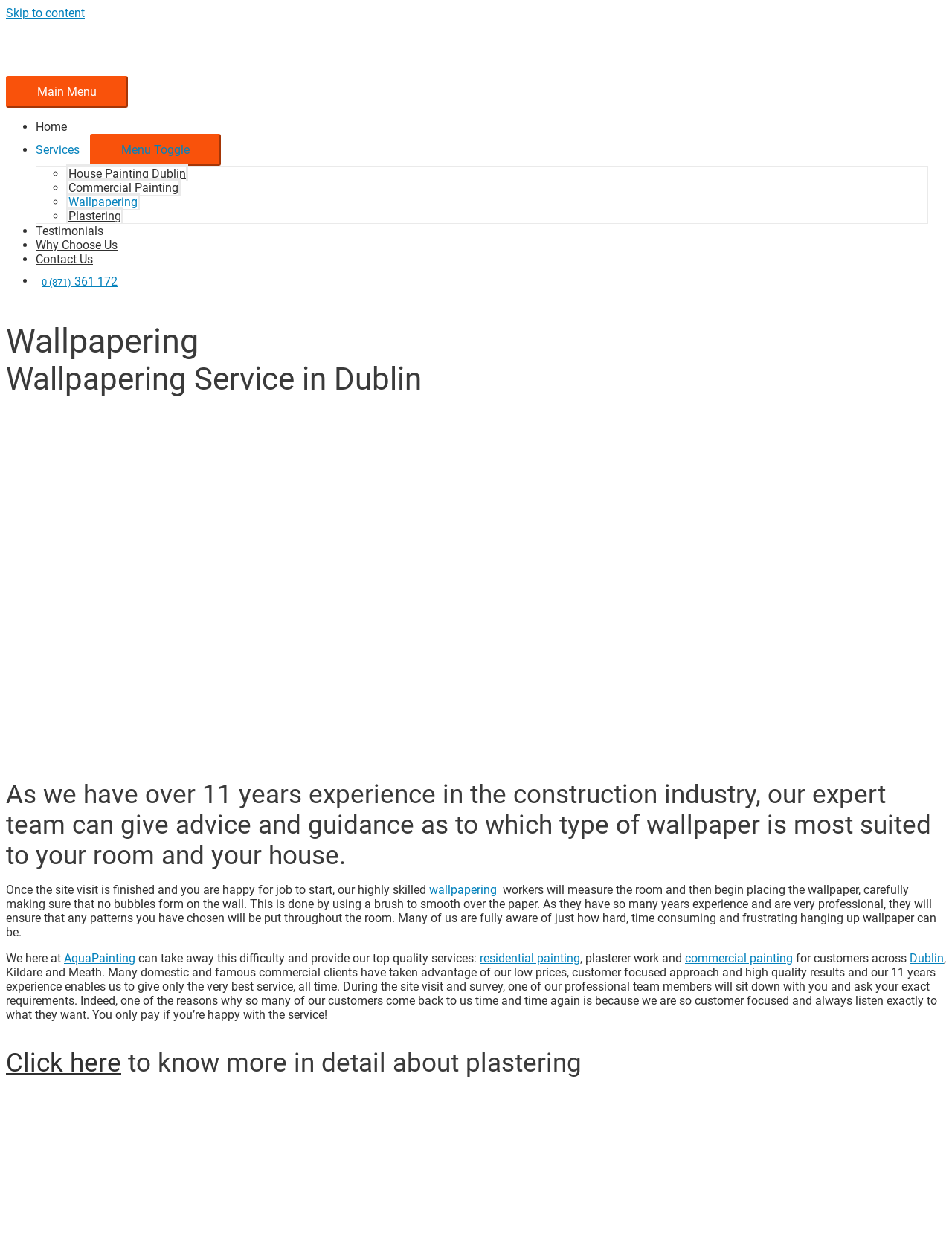What is the benefit of using Aqua Painting's services?
Provide an in-depth and detailed answer to the question.

The webpage highlights the benefits of using Aqua Painting's services, including a customer-focused approach and high-quality results. This is mentioned in the sentence 'Many domestic and famous commercial clients have taken advantage of our low prices, customer focused approach and high quality results and our 11 years experience enables us to give only the very best service, all time.'